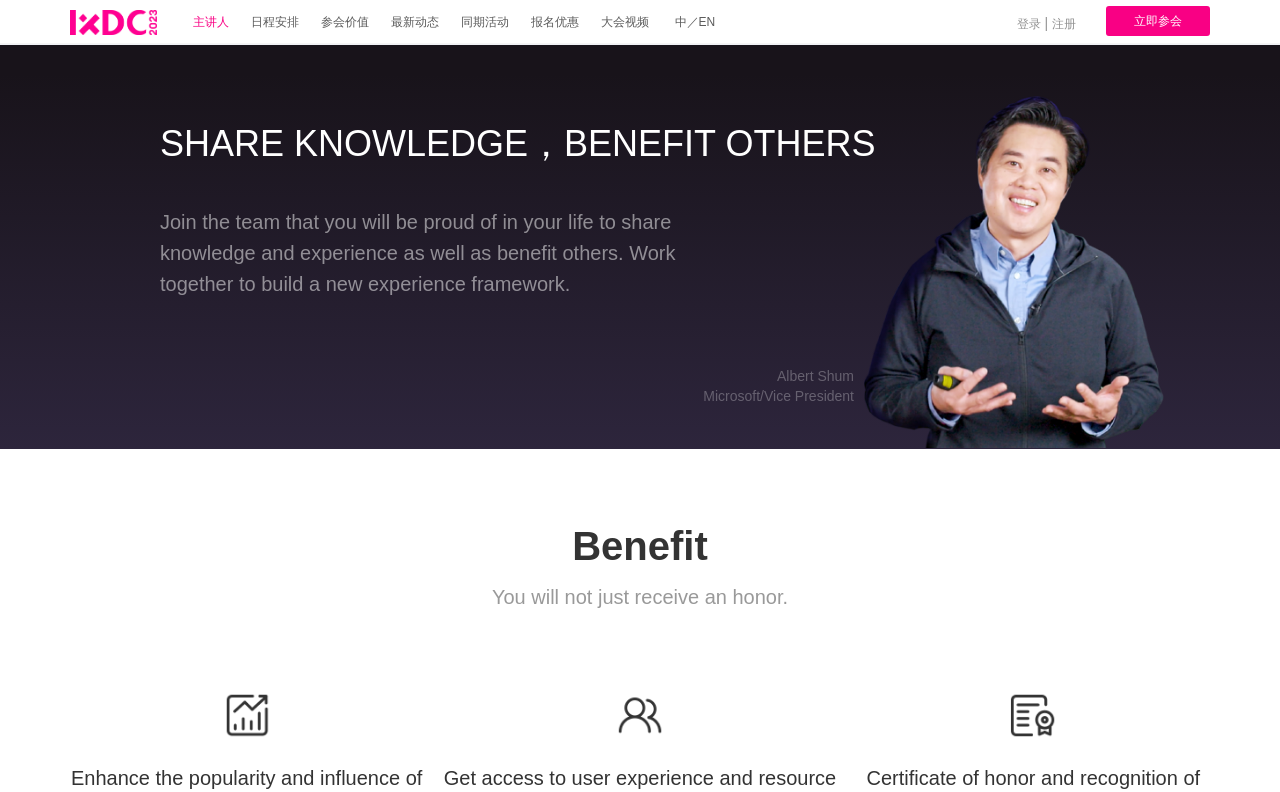Could you provide the bounding box coordinates for the portion of the screen to click to complete this instruction: "Click the '注册' link"?

[0.822, 0.021, 0.841, 0.039]